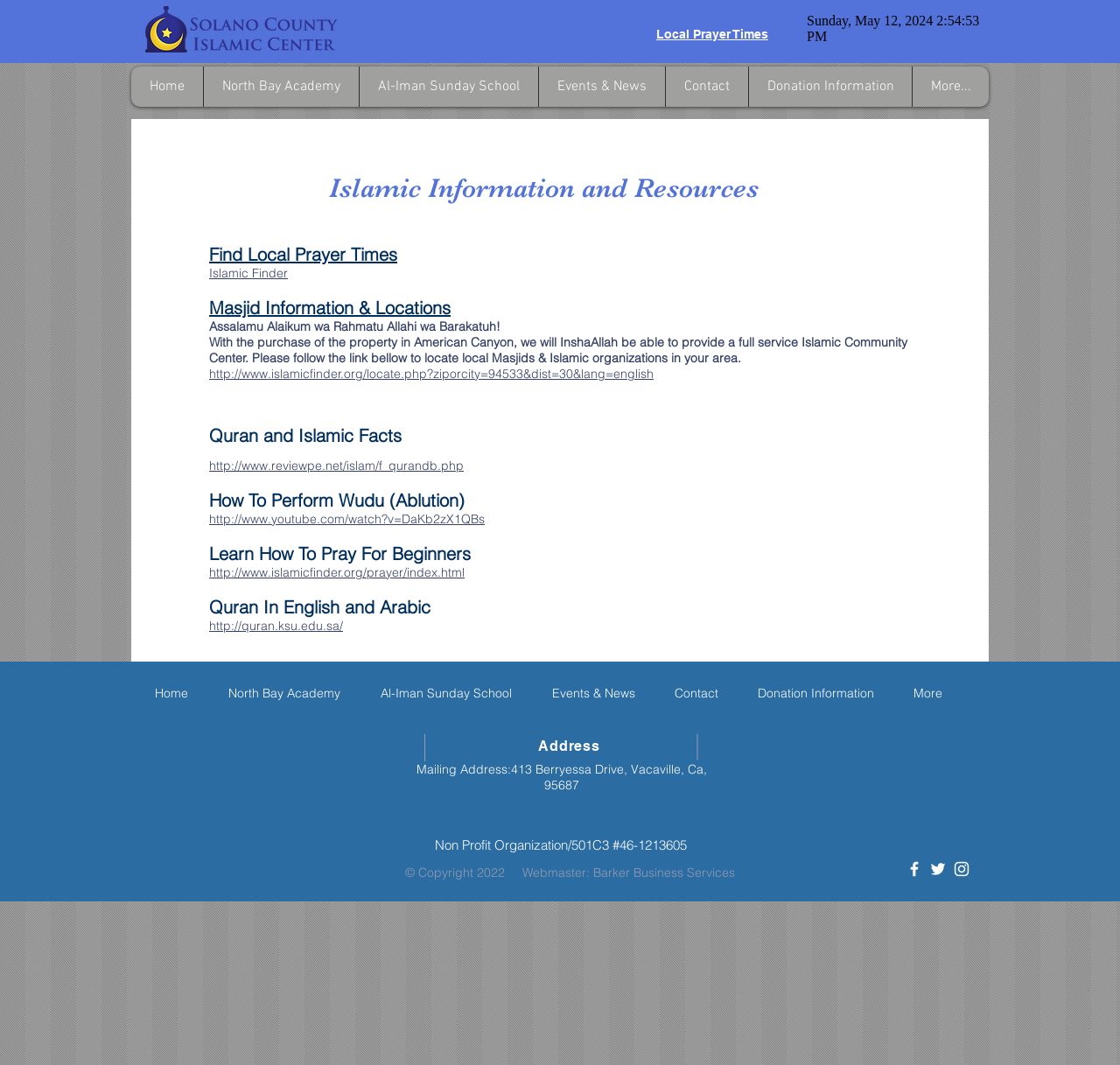Given the element description, predict the bounding box coordinates in the format (top-left x, top-left y, bottom-right x, bottom-right y), using floating point numbers between 0 and 1: Donation Information

[0.668, 0.062, 0.814, 0.1]